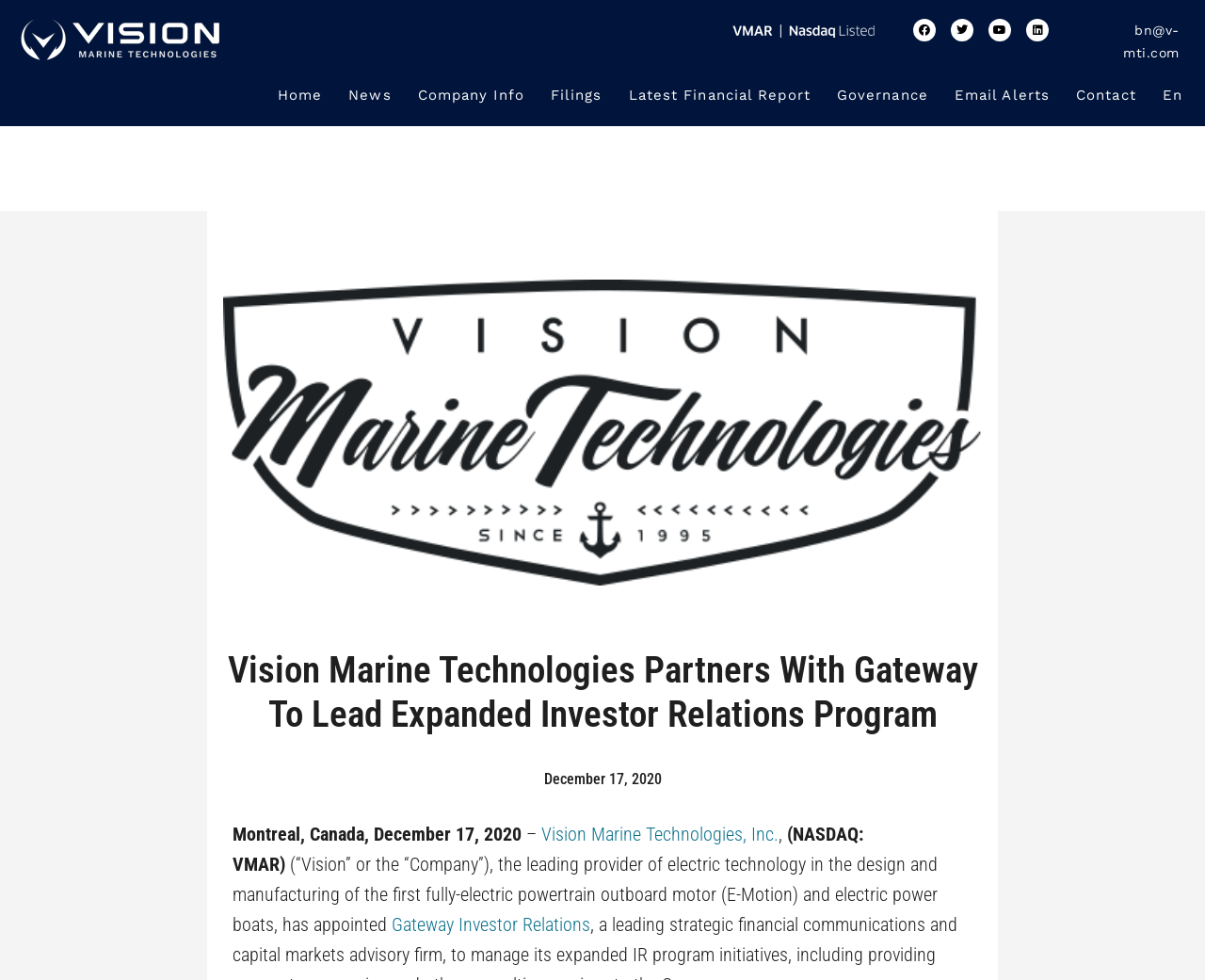Give a one-word or one-phrase response to the question:
What is the type of boats manufactured by the company?

electric power boats